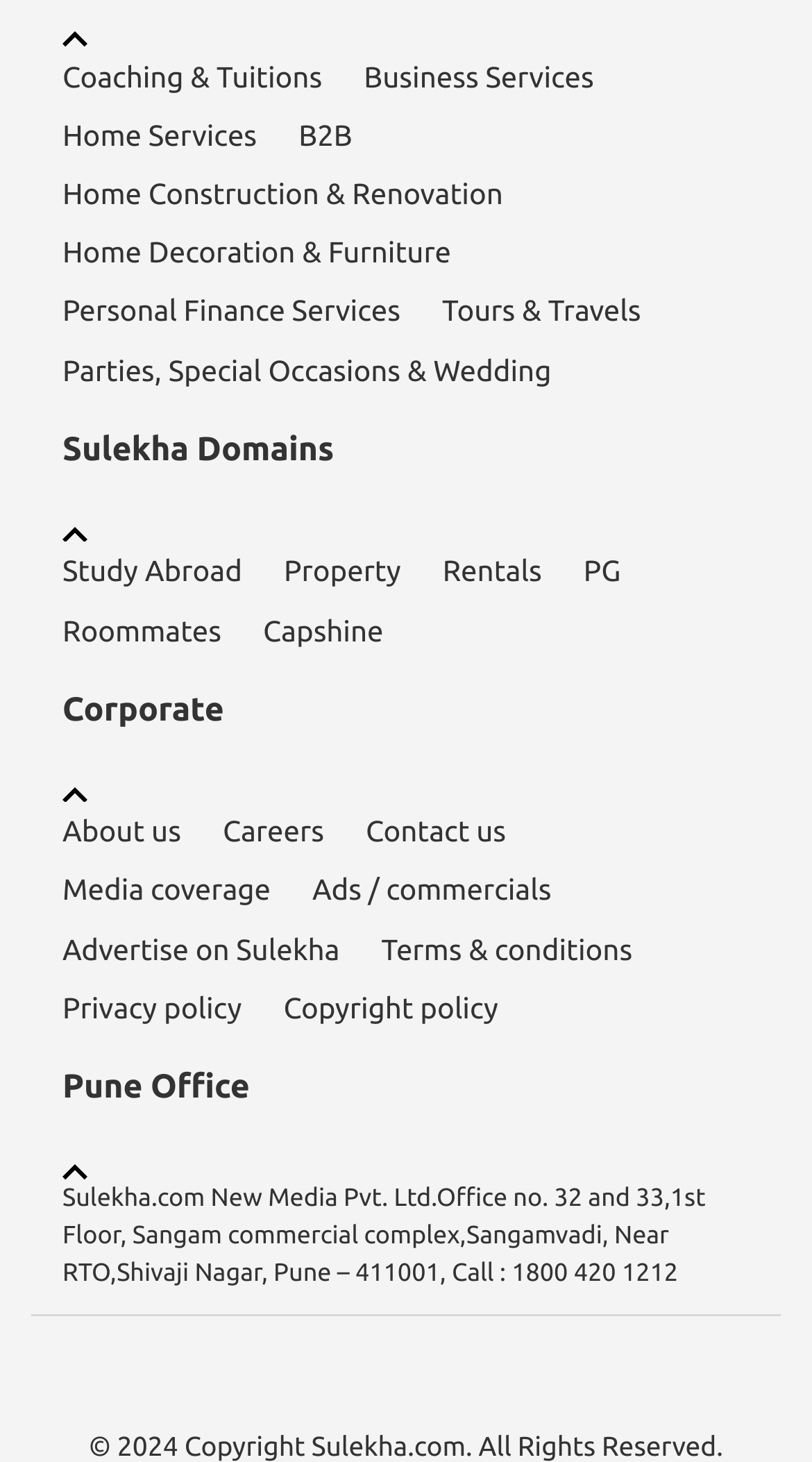Please specify the bounding box coordinates of the clickable region necessary for completing the following instruction: "Click on Home Services". The coordinates must consist of four float numbers between 0 and 1, i.e., [left, top, right, bottom].

[0.077, 0.072, 0.316, 0.112]